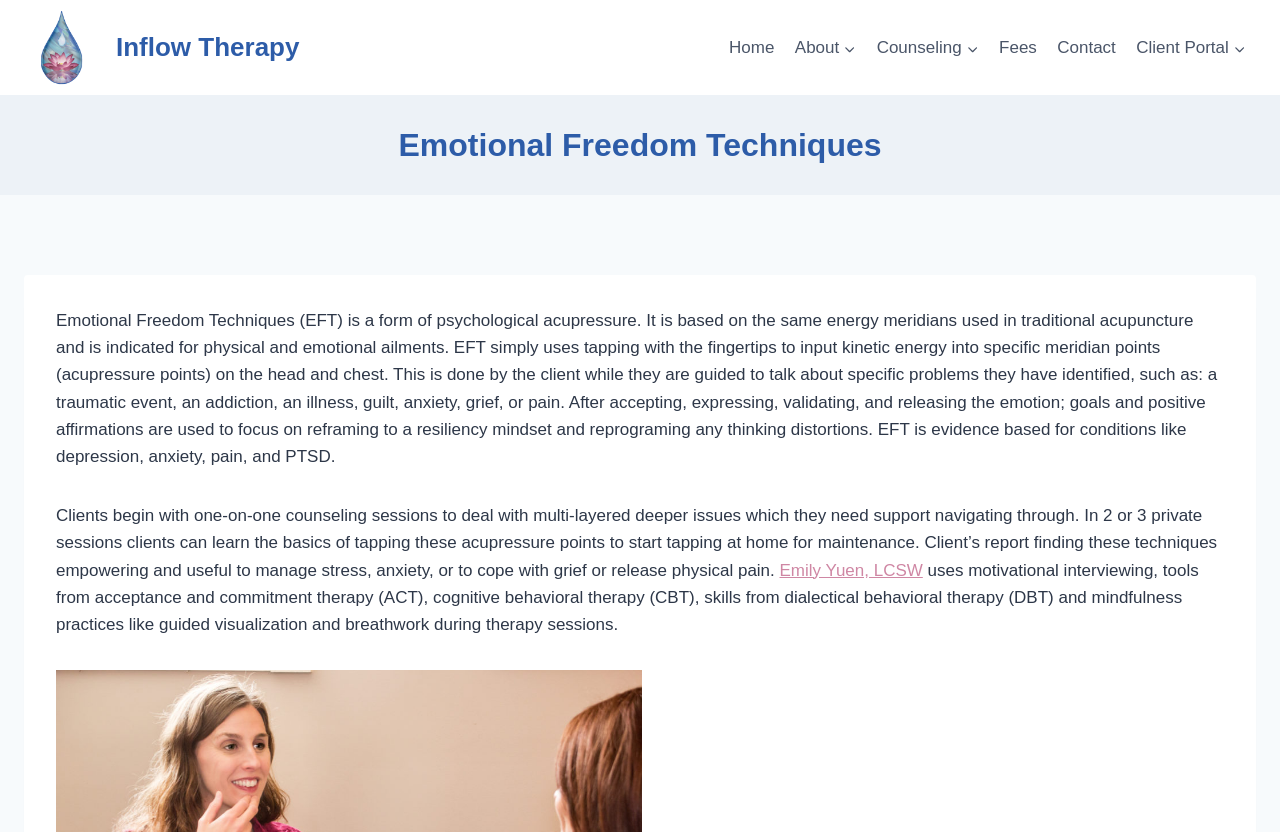Locate the bounding box coordinates of the clickable region to complete the following instruction: "Navigate to the About page."

[0.613, 0.029, 0.677, 0.086]